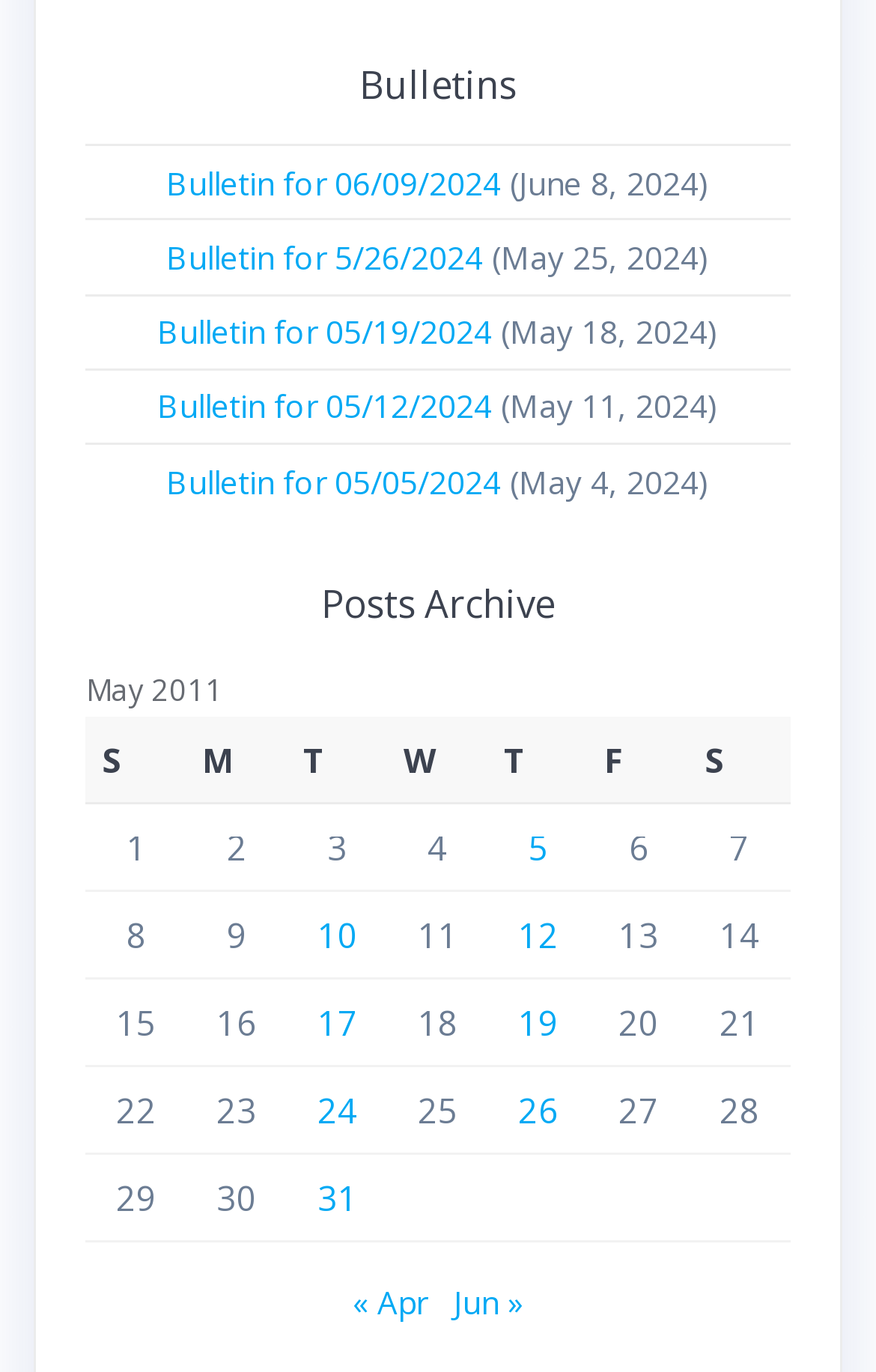What is the date of the post 'Posts published on May 5, 2011'?
Examine the image closely and answer the question with as much detail as possible.

The post 'Posts published on May 5, 2011' is listed in the table 'May 2011', and its date is May 5, 2011.